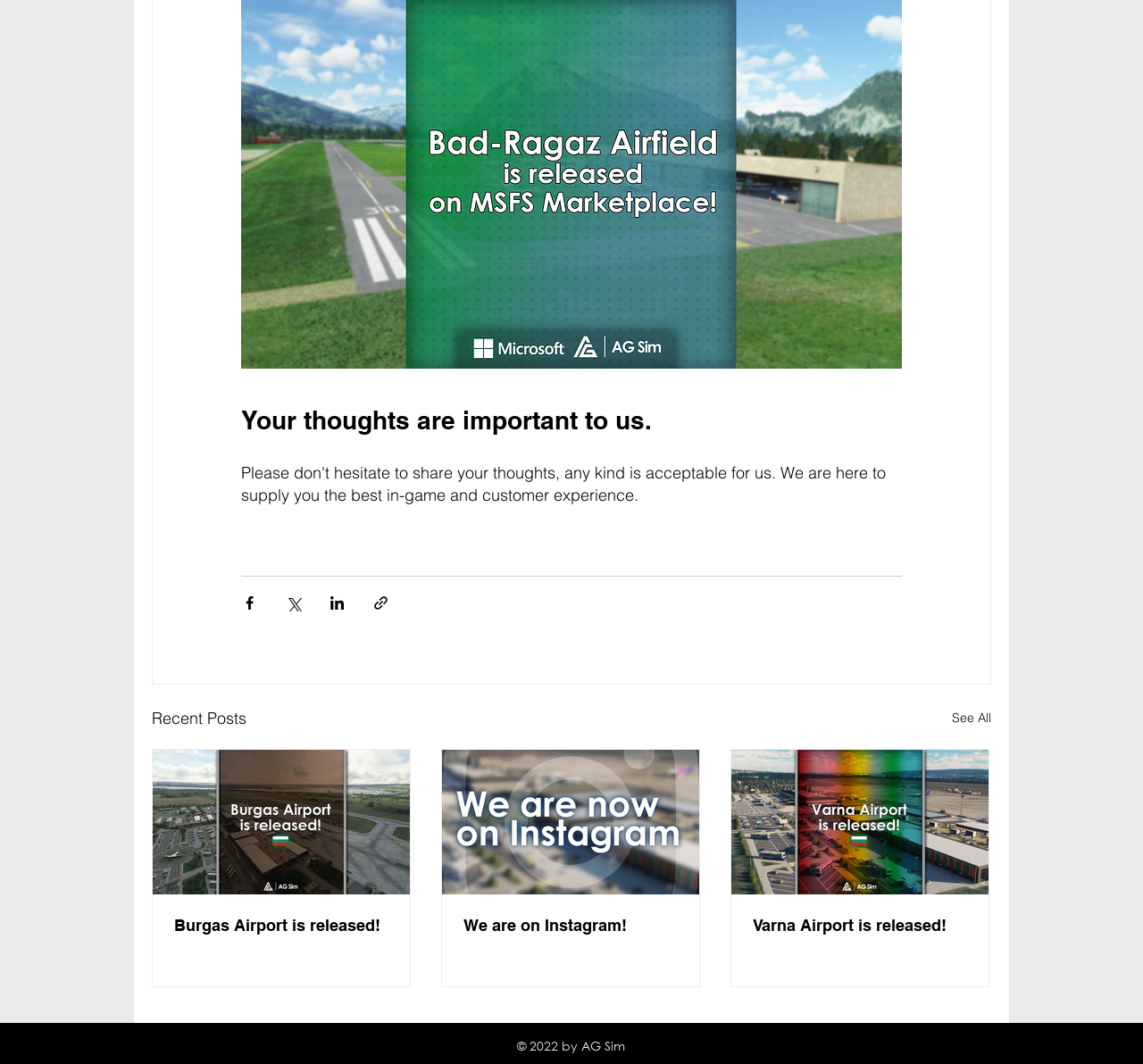Provide the bounding box coordinates, formatted as (top-left x, top-left y, bottom-right x, bottom-right y), with all values being floating point numbers between 0 and 1. Identify the bounding box of the UI element that matches the description: See All

[0.833, 0.662, 0.867, 0.687]